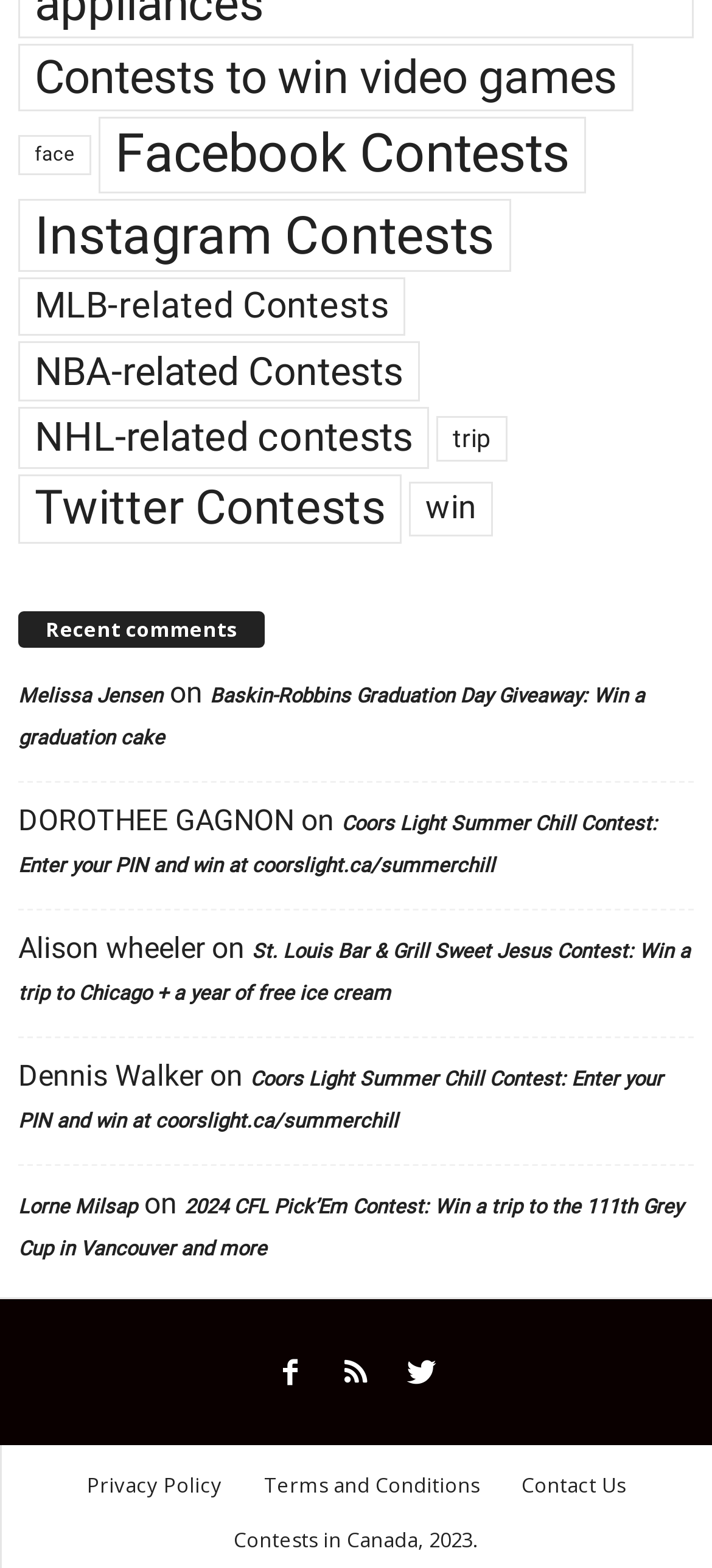Can you pinpoint the bounding box coordinates for the clickable element required for this instruction: "Contact Us"? The coordinates should be four float numbers between 0 and 1, i.e., [left, top, right, bottom].

[0.706, 0.938, 0.904, 0.956]